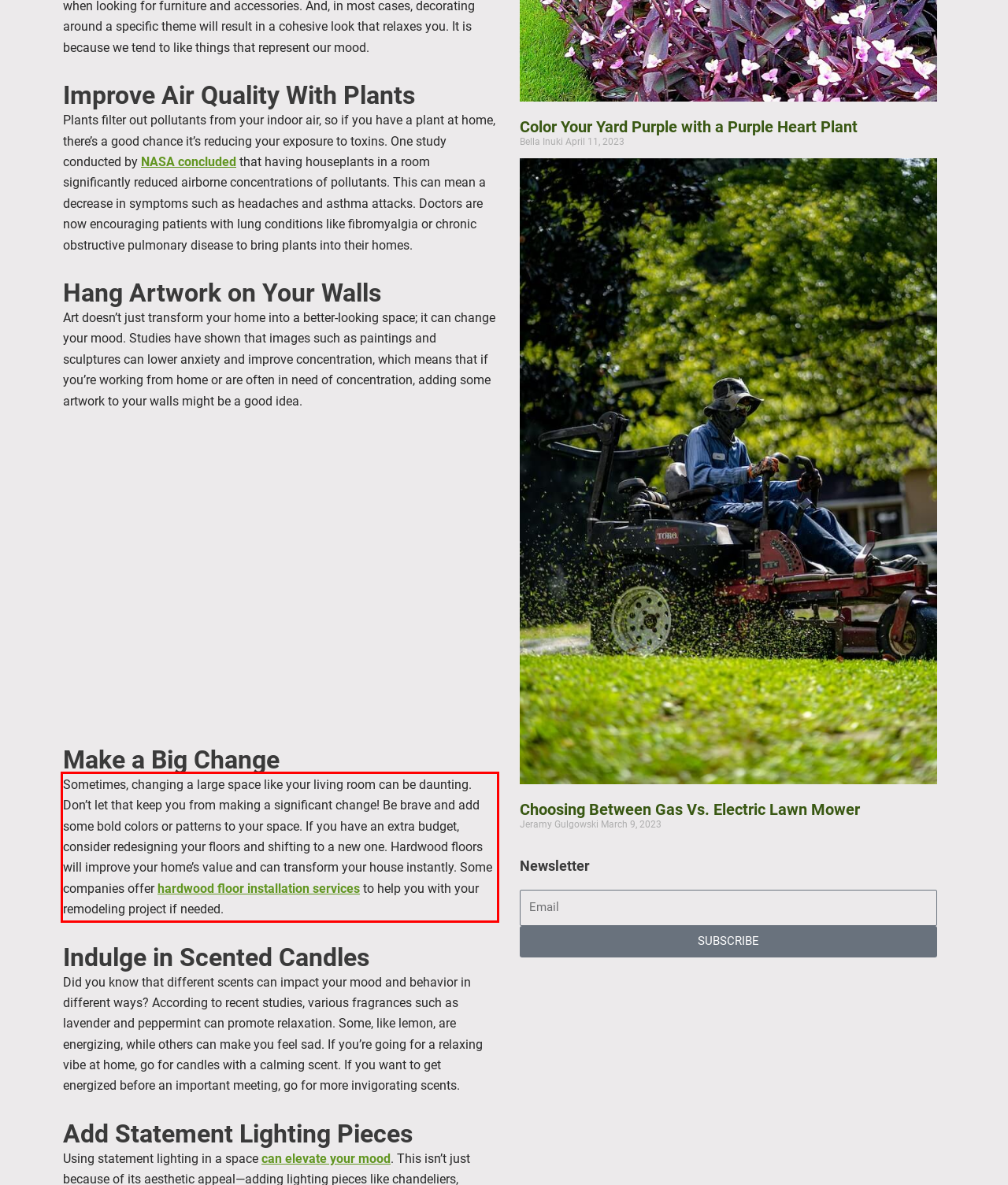Examine the webpage screenshot, find the red bounding box, and extract the text content within this marked area.

Sometimes, changing a large space like your living room can be daunting. Don’t let that keep you from making a significant change! Be brave and add some bold colors or patterns to your space. If you have an extra budget, consider redesigning your floors and shifting to a new one. Hardwood floors will improve your home’s value and can transform your house instantly. Some companies offer hardwood floor installation services to help you with your remodeling project if needed.